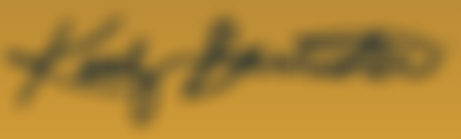Consider the image and give a detailed and elaborate answer to the question: 
What is the approach to patient care?

The caption highlights a personal approach to patient care and treatment plans within the acupuncture practice, which suggests that the approach is tailored to individual patients rather than a one-size-fits-all approach.